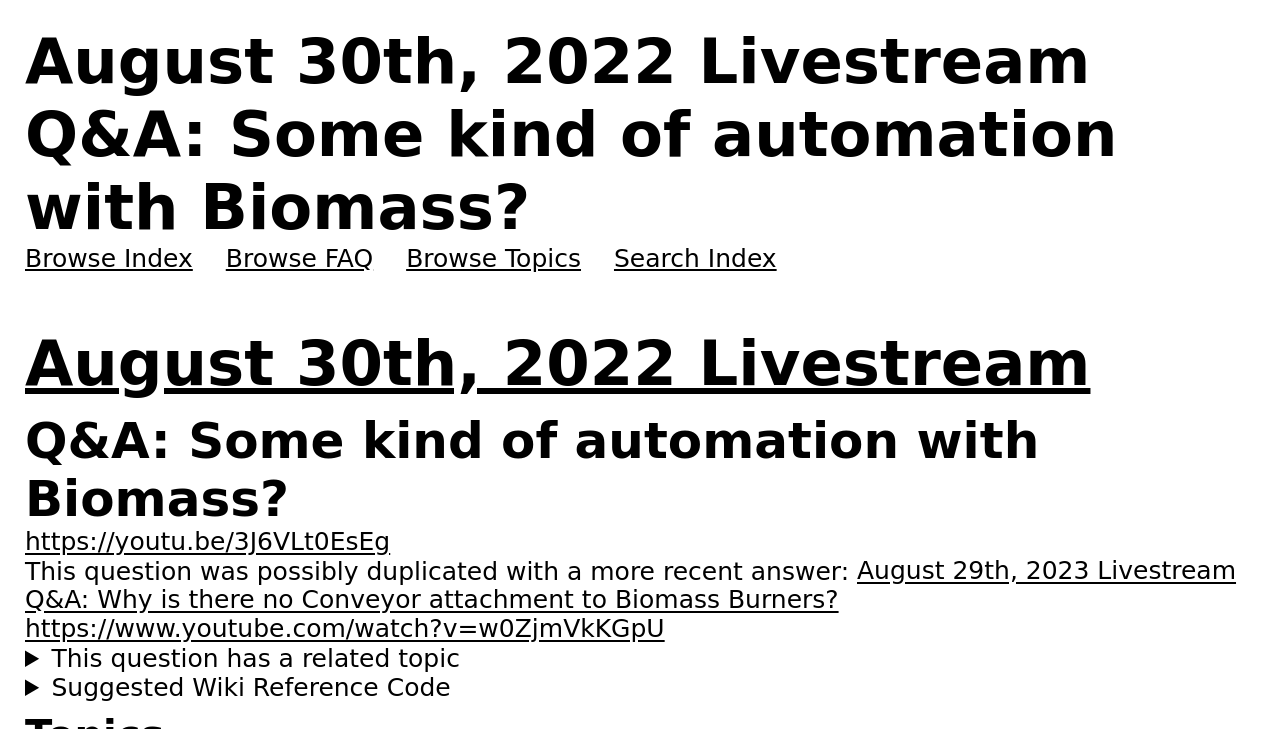Please specify the bounding box coordinates of the clickable section necessary to execute the following command: "Search Index".

[0.48, 0.326, 0.607, 0.383]